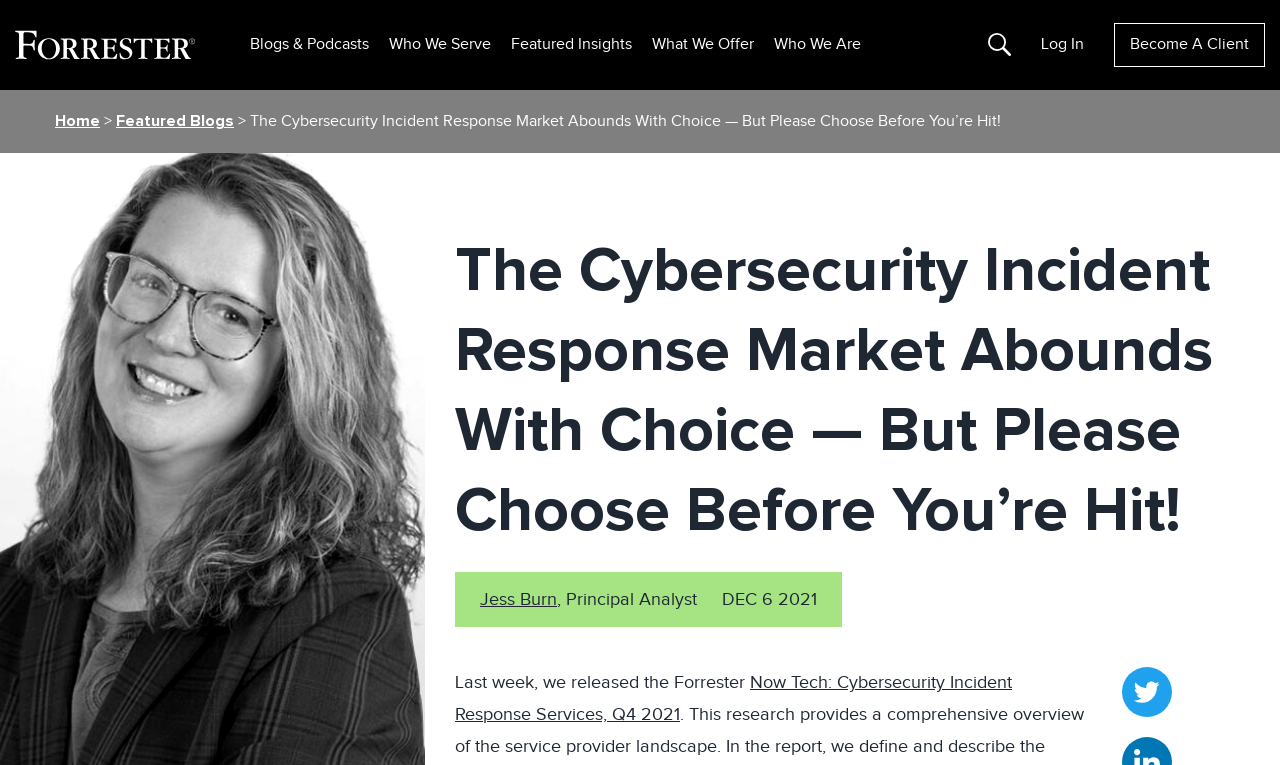Please identify the bounding box coordinates of the clickable region that I should interact with to perform the following instruction: "Log in to the website". The coordinates should be expressed as four float numbers between 0 and 1, i.e., [left, top, right, bottom].

[0.813, 0.044, 0.847, 0.073]